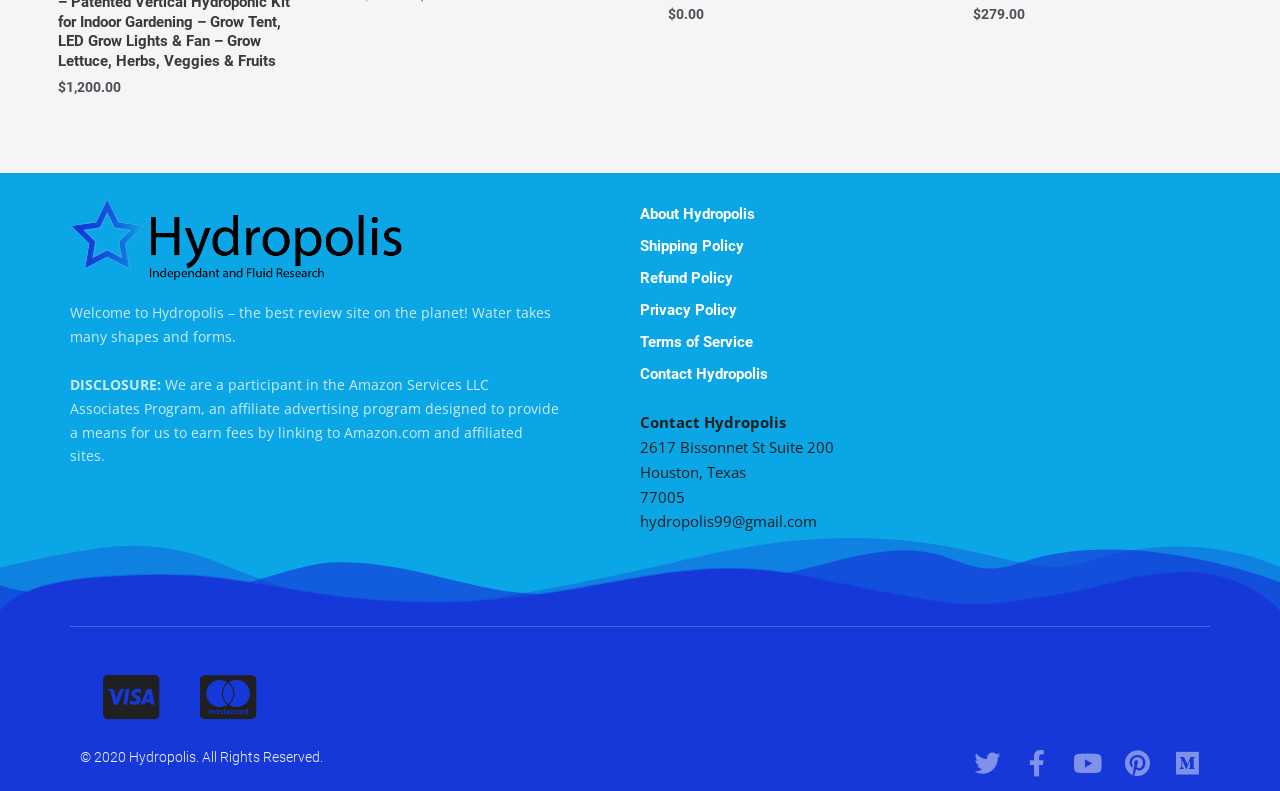Locate the bounding box coordinates of the clickable area needed to fulfill the instruction: "Read the article 'Drew Pritchard Wikipedia – Wife, Divorce and Antique'".

None